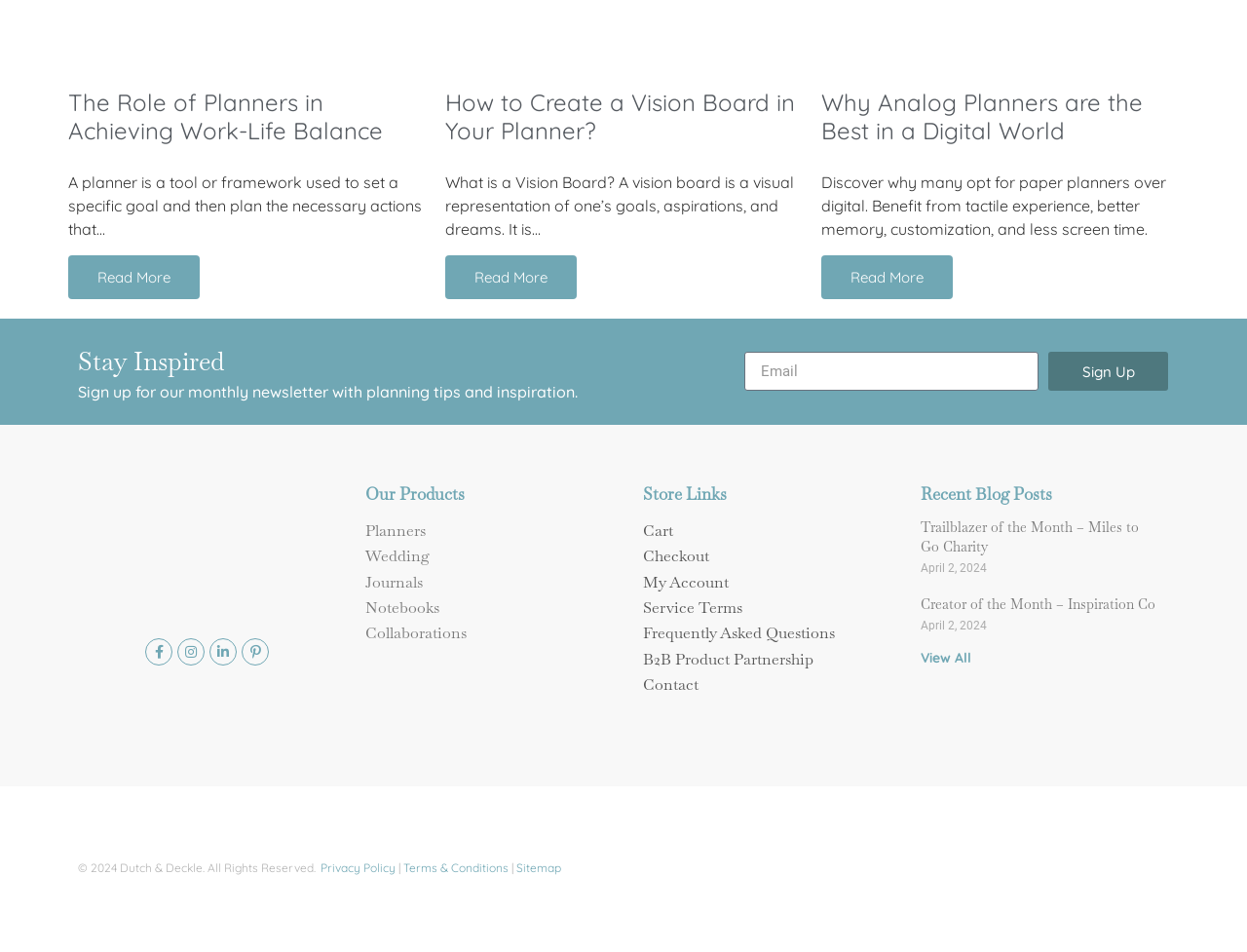Find the bounding box coordinates of the clickable region needed to perform the following instruction: "Read about the role of planners in achieving work-life balance". The coordinates should be provided as four float numbers between 0 and 1, i.e., [left, top, right, bottom].

[0.055, 0.092, 0.312, 0.152]